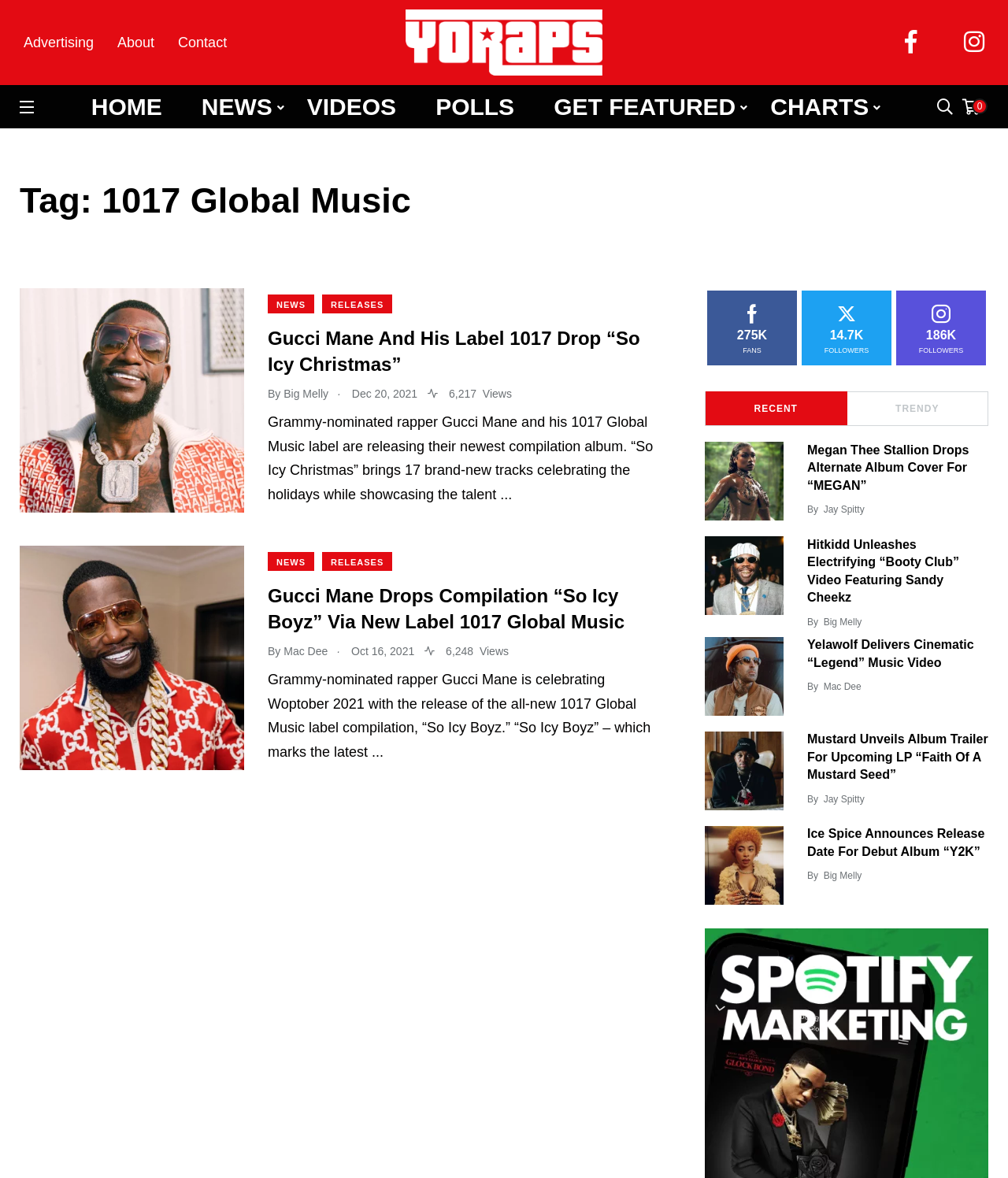Locate the bounding box coordinates of the element that needs to be clicked to carry out the instruction: "View the 'VIDEOS' page". The coordinates should be given as four float numbers ranging from 0 to 1, i.e., [left, top, right, bottom].

[0.304, 0.081, 0.393, 0.101]